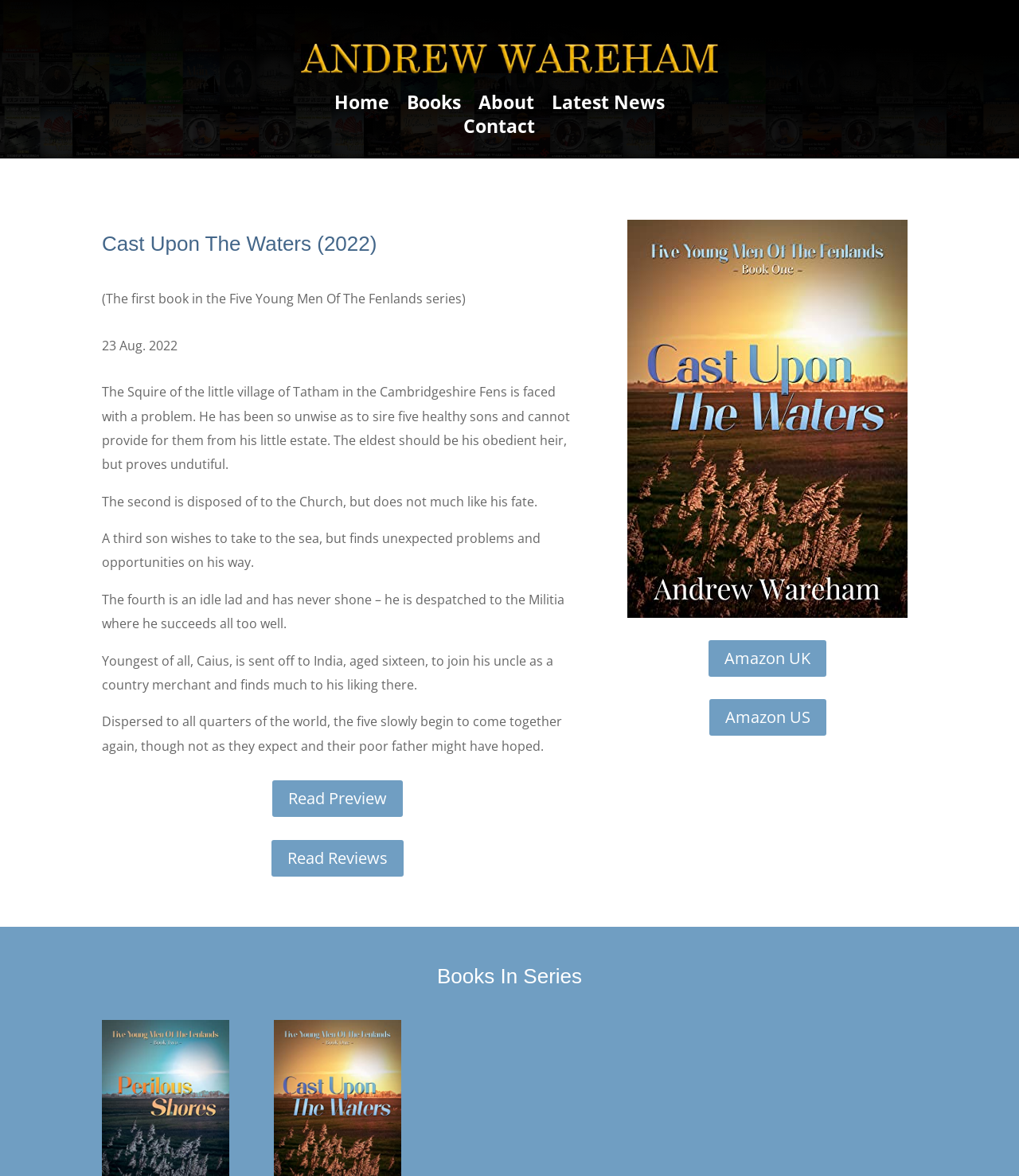Find and generate the main title of the webpage.

Cast Upon The Waters (2022)